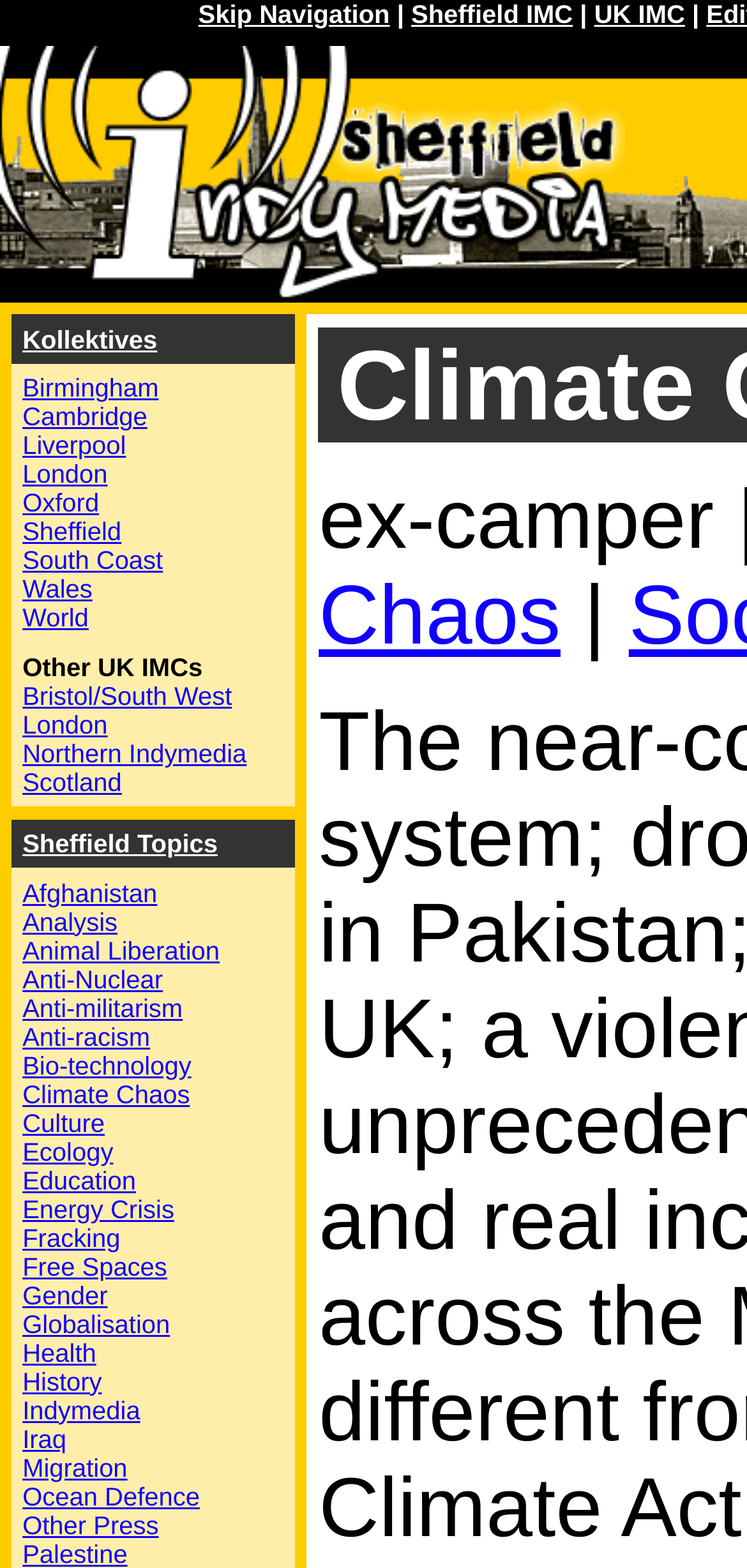How many StaticText elements are there?
Observe the image and answer the question with a one-word or short phrase response.

2